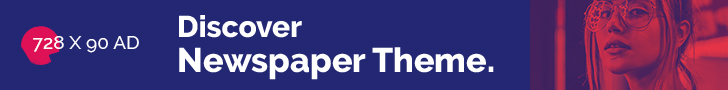What is the size of the advertisement?
Could you answer the question with a detailed and thorough explanation?

The caption explicitly states that the dimensions of the ad are 728 by 90 pixels, making it suitable for various digital platforms.